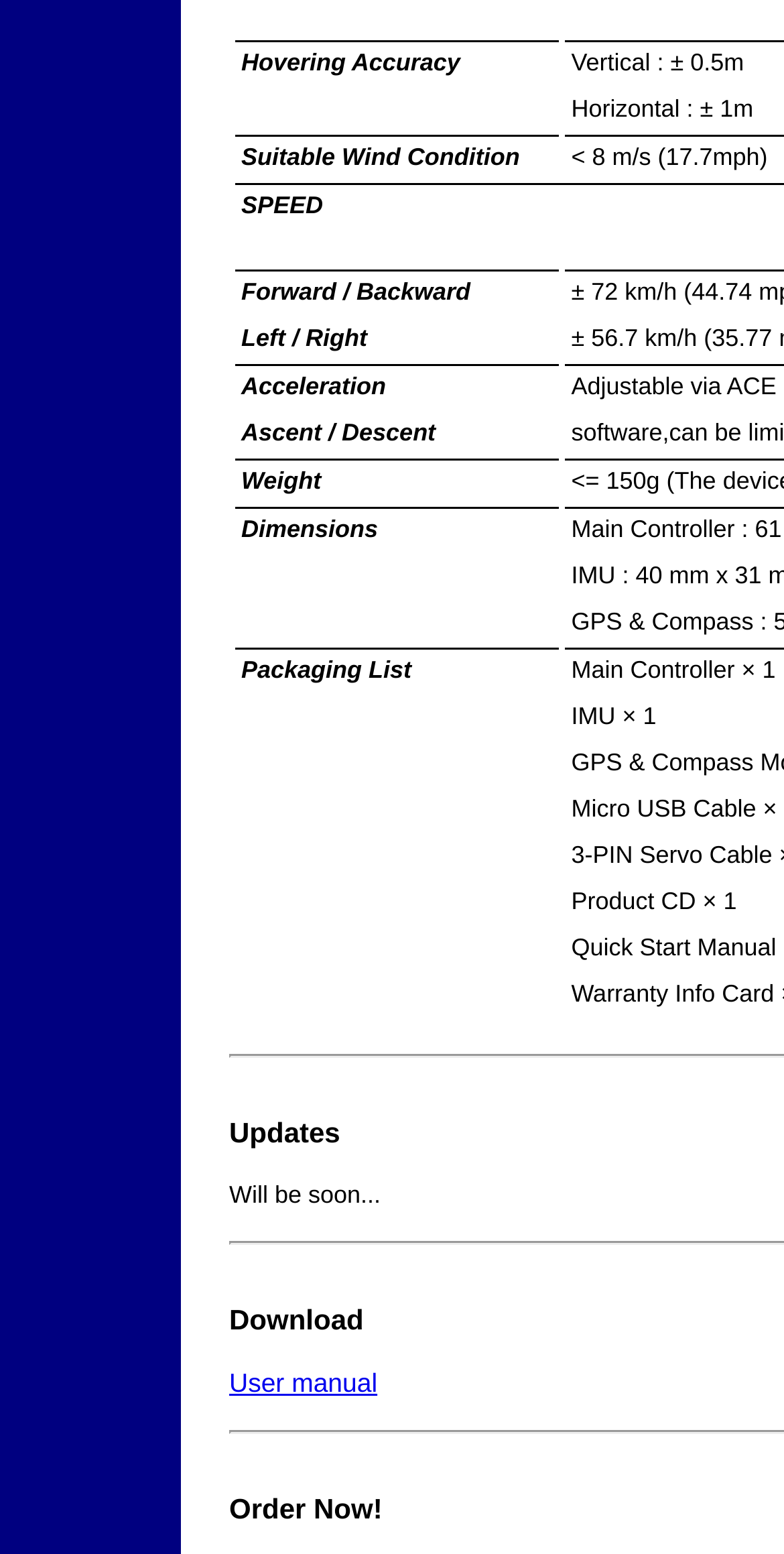Please provide a brief answer to the following inquiry using a single word or phrase:
What is the last specification listed?

Packaging List